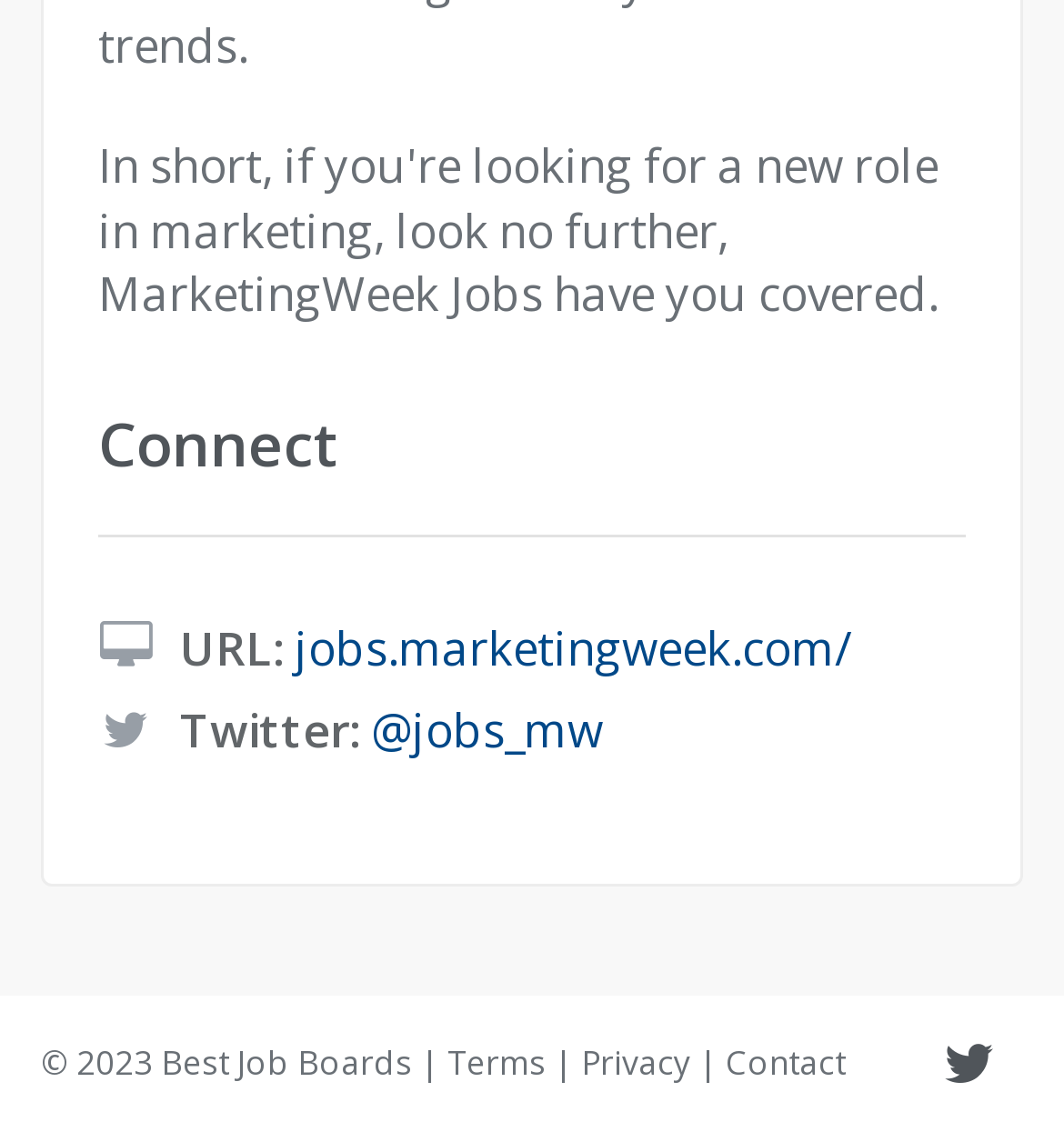Answer succinctly with a single word or phrase:
What is the Twitter handle of the job website?

@jobs_mw